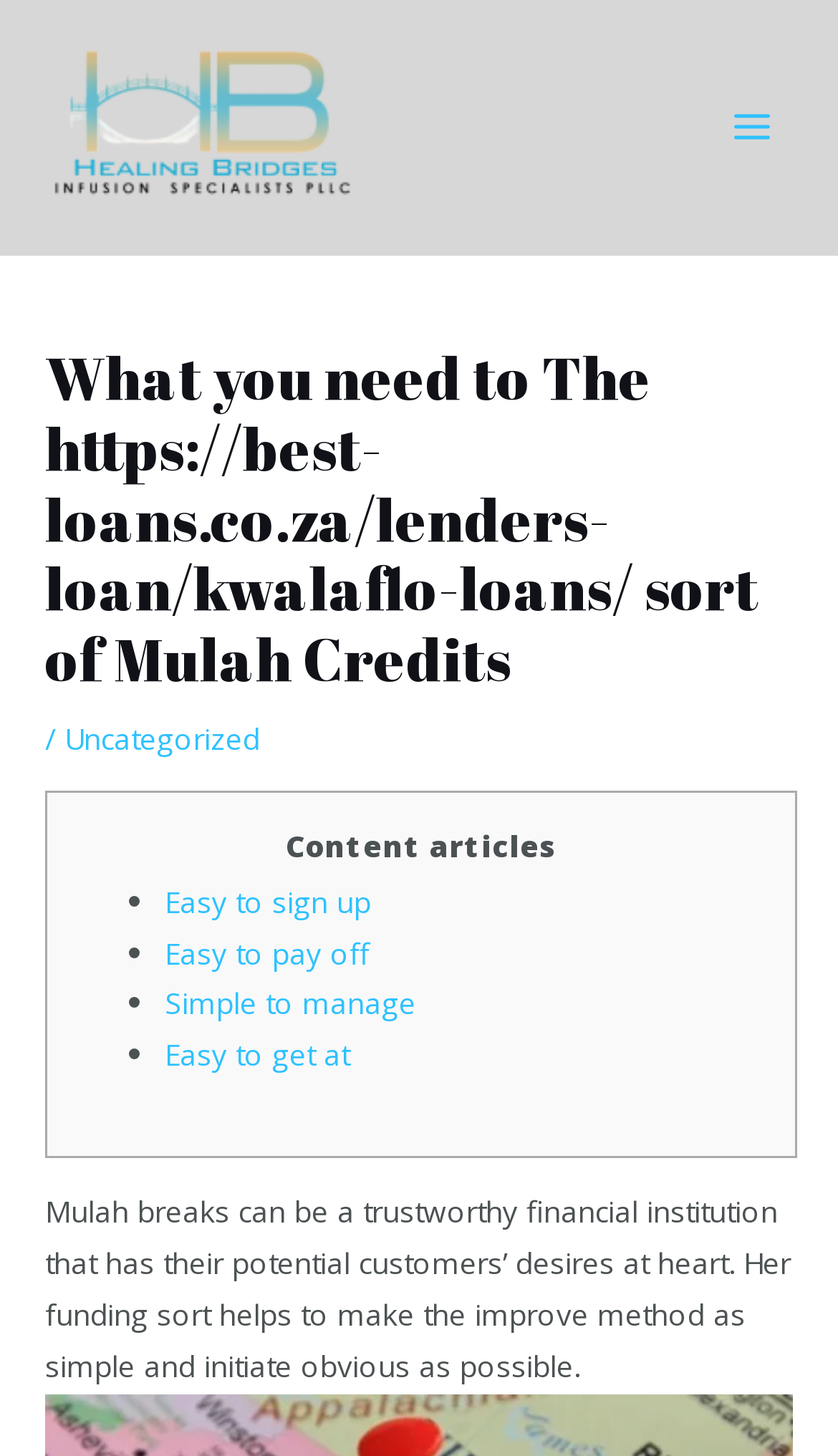Create a detailed narrative describing the layout and content of the webpage.

The webpage appears to be a financial services page, specifically about Mulah Credits. At the top-left corner, there is a link with no text. On the top-right corner, there is a button labeled "MAIN MENU" with an image beside it. 

Below the button, there is a header section that spans almost the entire width of the page. Within this section, there is a heading that matches the meta description, "What you need to The https://best-loans.co.za/lenders-loan/kwalaflo-loans/ sort of Mulah Credits". Below the heading, there is a link labeled "Uncategorized".

The main content area is divided into two sections. On the left, there is a table with a series of list items, each consisting of a bullet point and a link. The links are labeled "Easy to sign up", "Easy to pay off", "Simple to manage", and "Easy to get at". These links are stacked vertically, with the bullet points aligned to the left.

On the right side of the table, there is a static text block that describes Mulah Credits as a trustworthy financial institution that prioritizes its customers' needs. The text block is quite long and takes up most of the vertical space on the page.